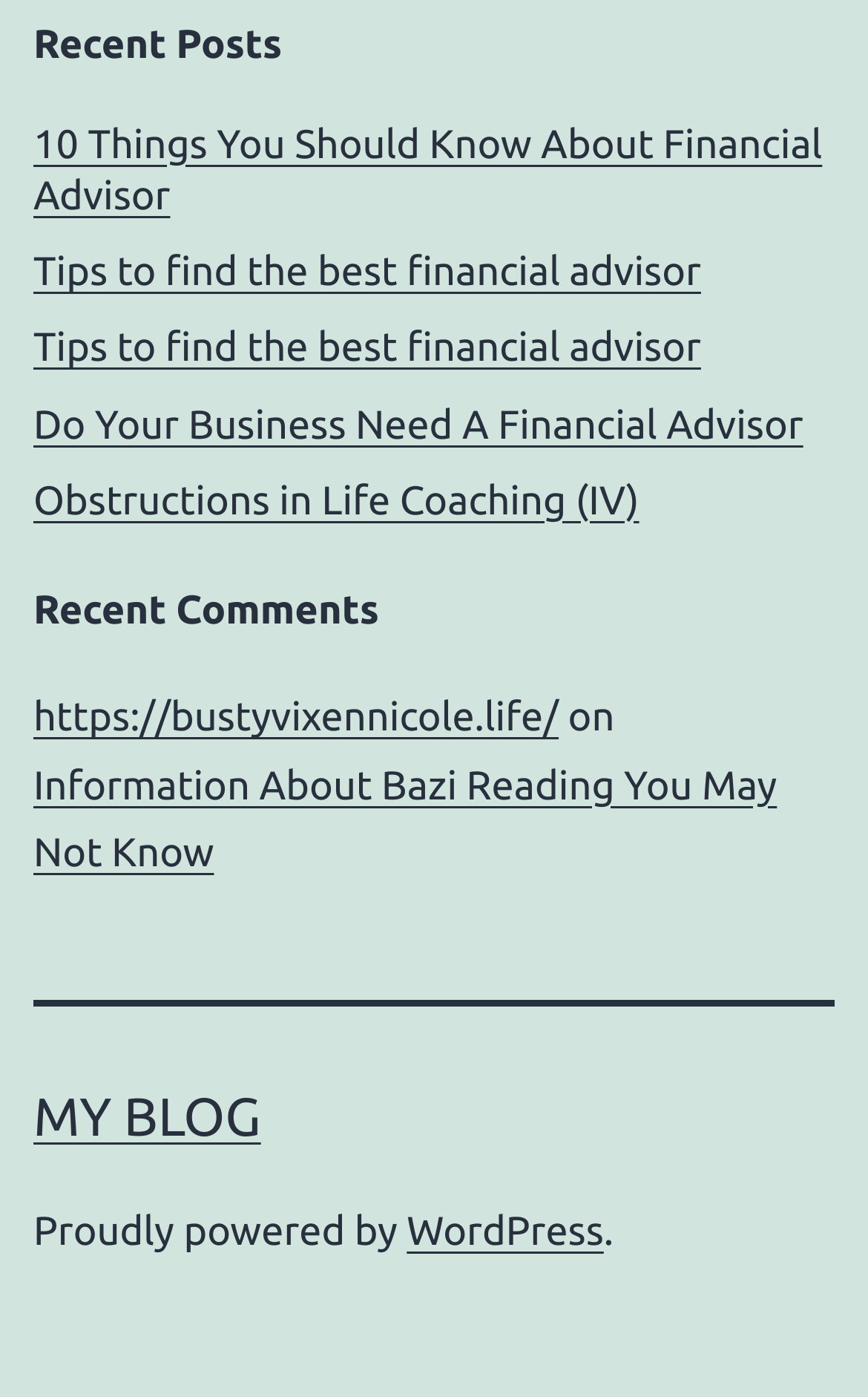Locate the bounding box coordinates of the element that should be clicked to fulfill the instruction: "check recent comments".

[0.038, 0.417, 0.962, 0.458]